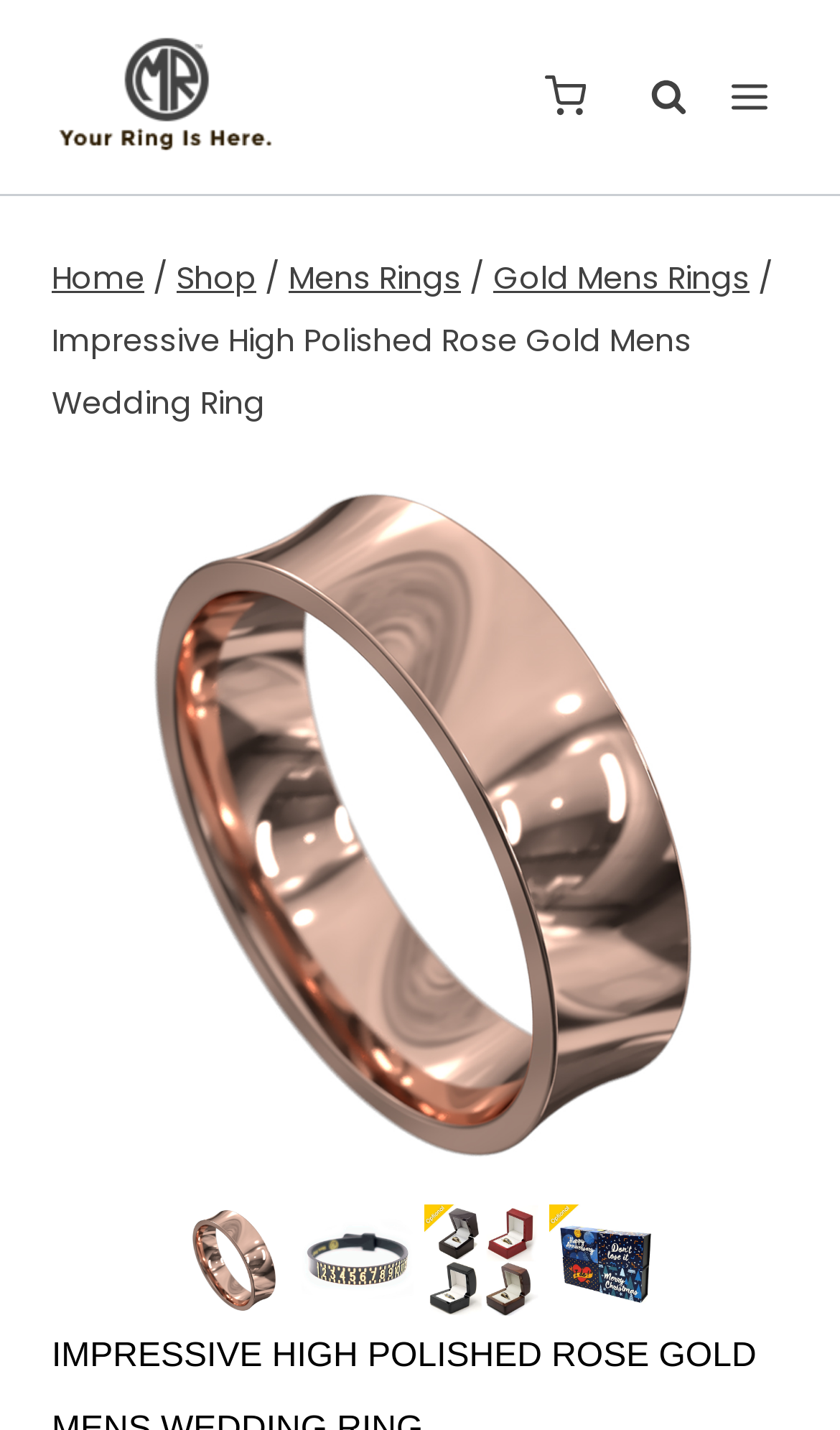Using the provided description Home, find the bounding box coordinates for the UI element. Provide the coordinates in (top-left x, top-left y, bottom-right x, bottom-right y) format, ensuring all values are between 0 and 1.

[0.062, 0.179, 0.172, 0.209]